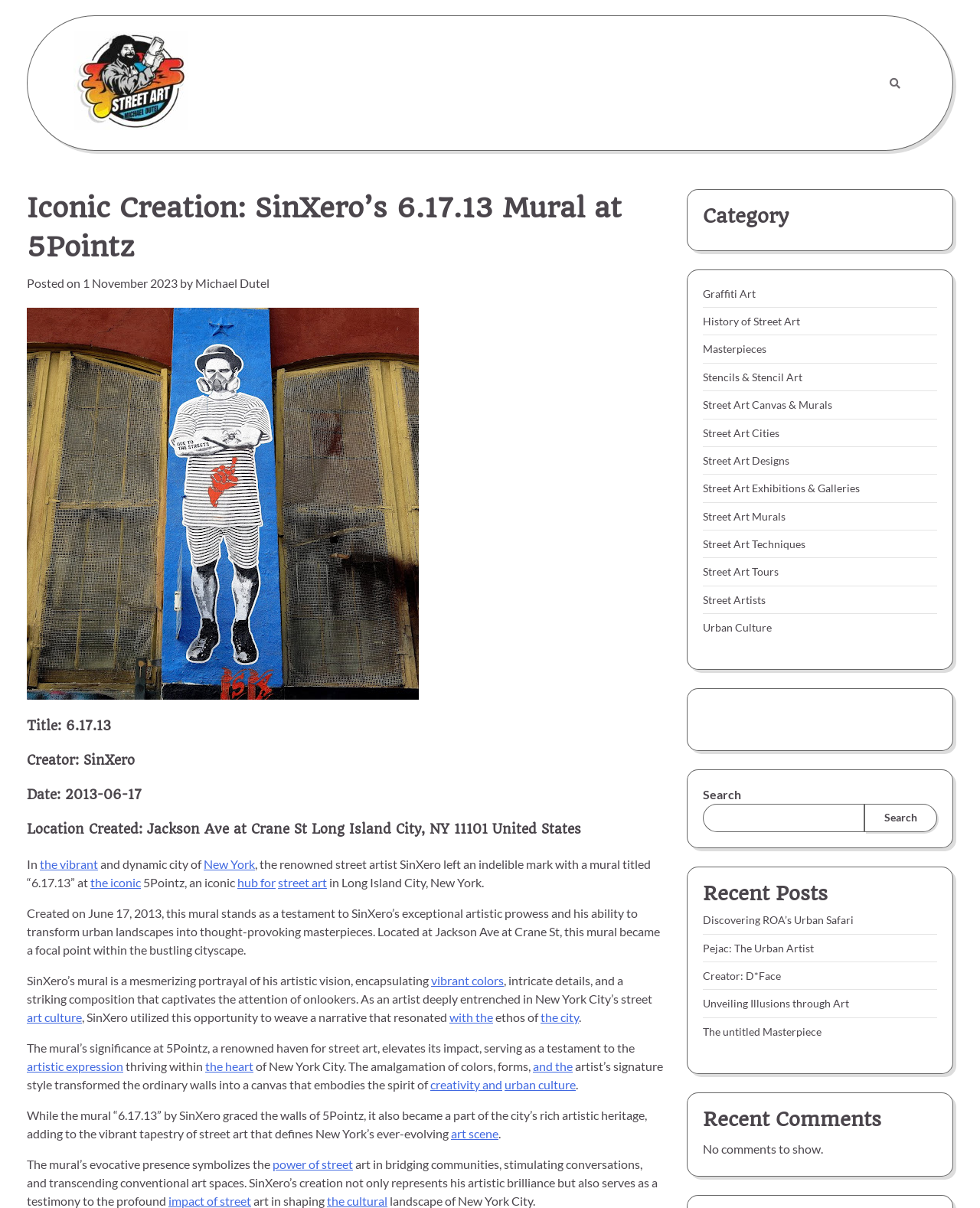Where is the mural located?
Utilize the image to construct a detailed and well-explained answer.

The location of the mural can be found in the heading 'Location Created: Jackson Ave at Crane St Long Island City, NY 11101 United States' which provides the exact address of the mural.